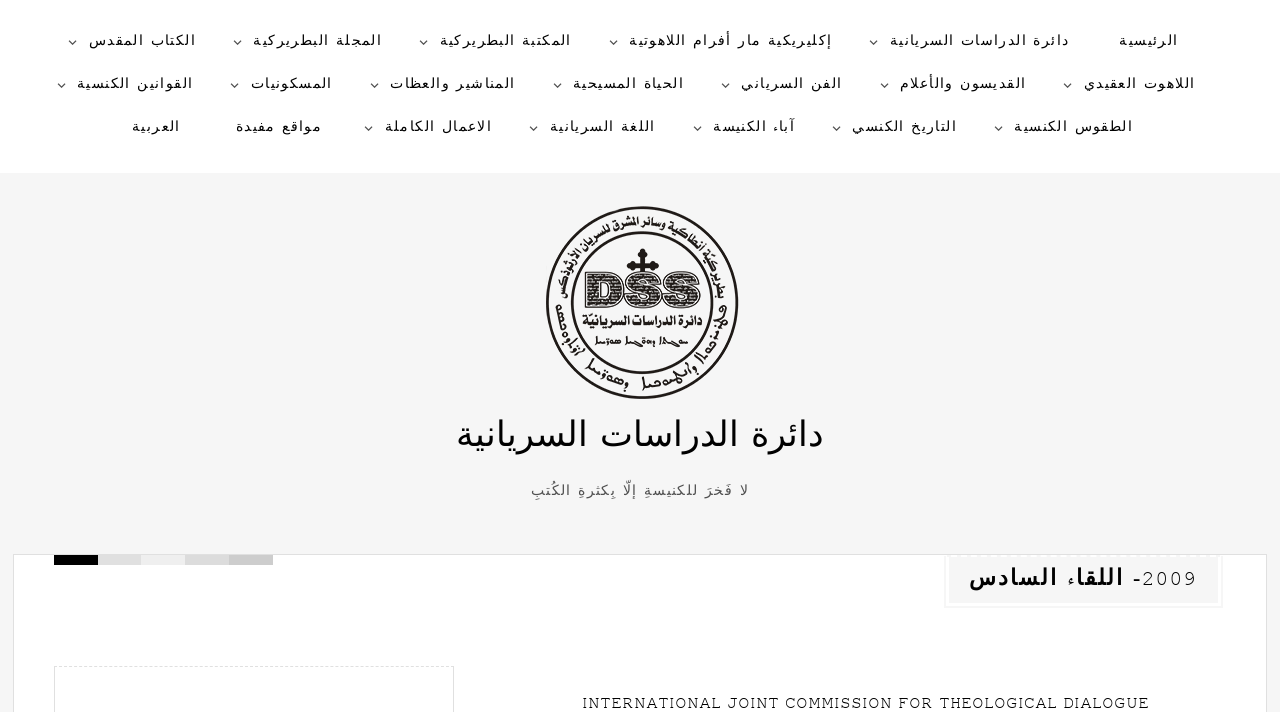Provide an in-depth caption for the elements present on the webpage.

This webpage appears to be a report from the International Joint Commission for Theological Dialogue between the Catholic Church and the Oriental Orthodox Churches, specifically detailing the sixth meeting held in Rome, Italy, from January 26 to 30, 2009.

At the top of the page, there is a navigation menu with several links, including "Skip to content", "الرئيسية" (Home), and various other links related to the Syriac Studies Department, such as "دائرة الدراسات السريانية" (Syriac Studies Department), "إكليريكية مار أفرام اللاهوتية" (St. Ephrem Theological Seminary), and "المكتبة البطريركية" (Patriarchal Library).

Below the navigation menu, there is a horizontal list of links, including "اللاهوت العقيدي" (Dogmatic Theology), "القديسون والأعلام" (Saints and Feasts), "الفن السرياني" (Syriac Art), and several others. These links are arranged from right to left, with the first link starting from the right edge of the page.

Further down, there is a prominent link "دائرة الدراسات السريانية" (Syriac Studies Department) that takes up the full width of the page. Below this link, there is a quote in Arabic, "لا فَخرَ للكنيسةِ إلّا بِكثرةِ الكُتبِ" (There is no pride for the Church except in the abundance of books).

The main content of the page is headed by a title "2009- اللقاء السادس" (2009 - The Sixth Meeting), which is centered near the top of the page.